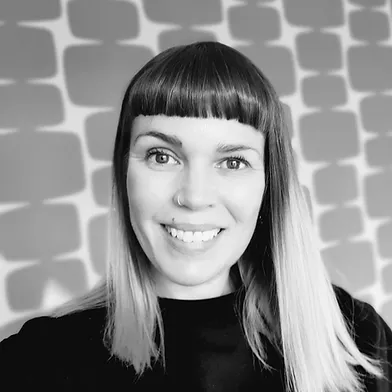Describe the image with as much detail as possible.

The image features Katy Baker, who has a bright smile and is facing the camera. She has shoulder-length hair with a fringe, styled in a modern cut, and is wearing a dark top. The backdrop presents a unique design with soft squares or shapes that create a contrasting visual effect, enhancing the overall composition of the image. This portrait emphasizes Katy’s approachable demeanor and professional presence, fitting for someone with nearly 20 years of experience in governance and strategy within the charitable sector.